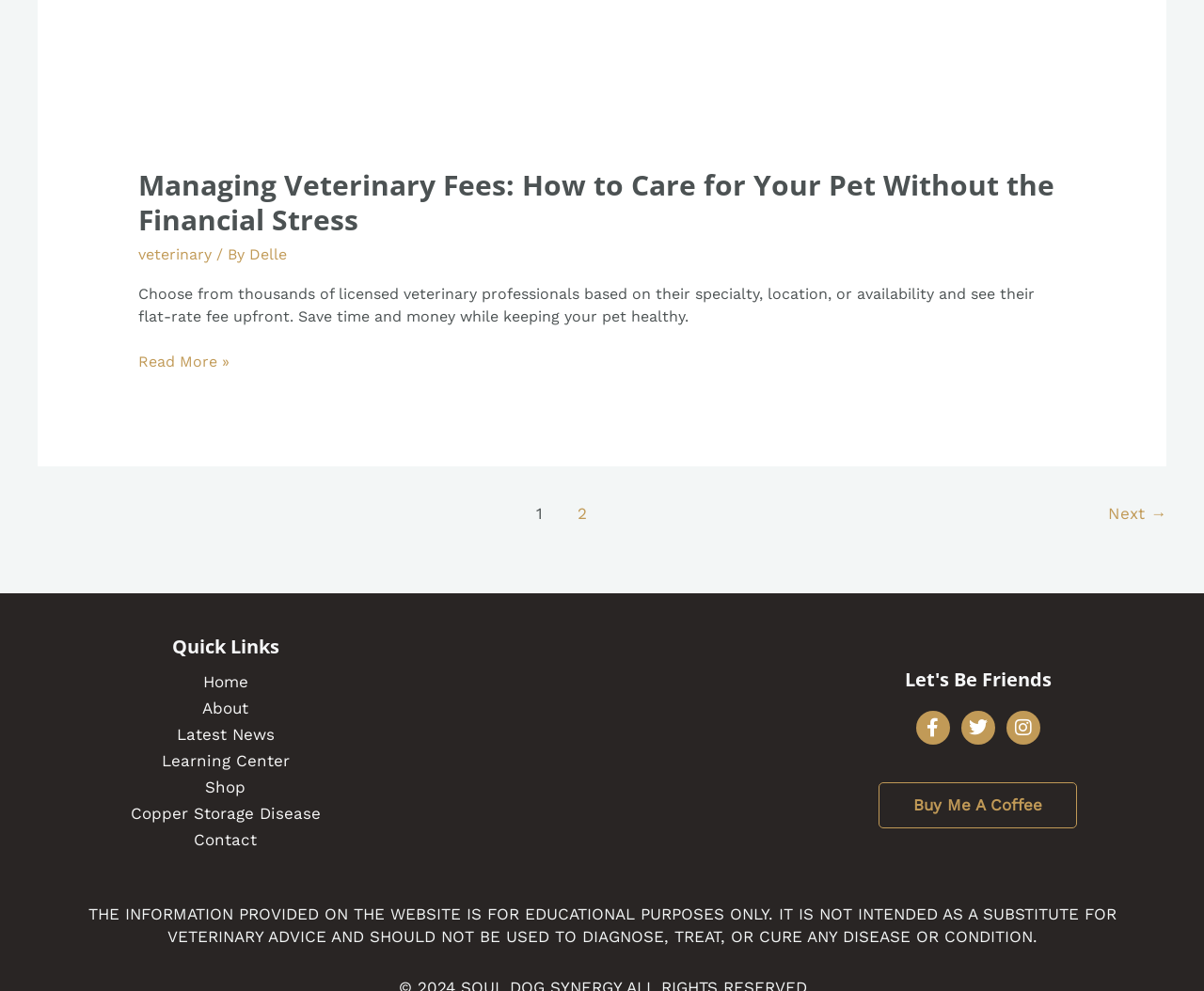Locate the bounding box coordinates of the clickable part needed for the task: "Go to the next page".

[0.9, 0.501, 0.969, 0.538]